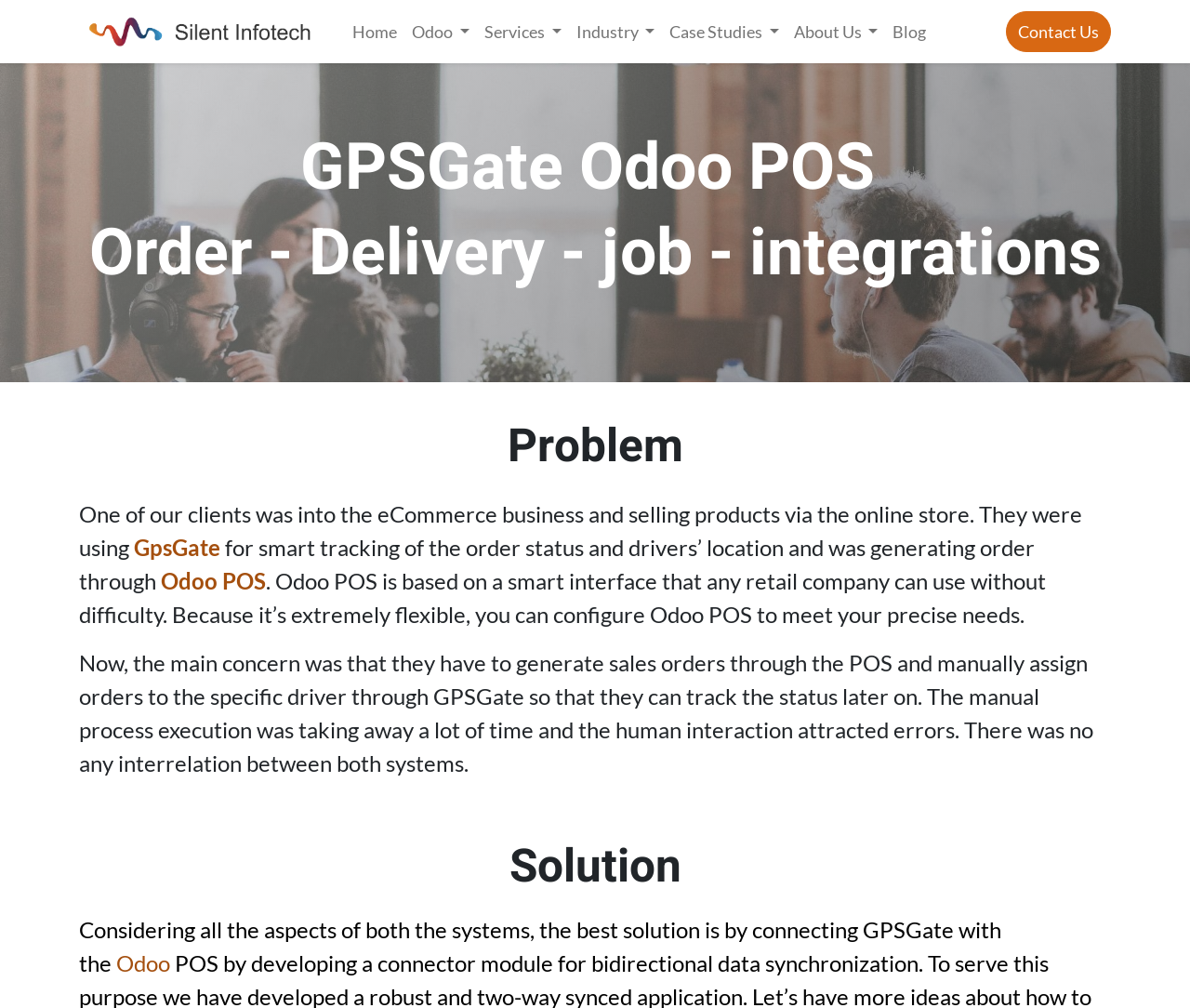Highlight the bounding box coordinates of the element you need to click to perform the following instruction: "Learn more about Odoo."

[0.135, 0.568, 0.223, 0.588]